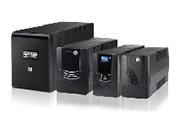Create an extensive caption that includes all significant details of the image.

The image showcases a selection of Uninterruptible Power Supply (UPS) units, prominently displayed to highlight their diverse designs and functionalities. The lineup features three compact black UPS models of varying sizes, each designed for reliable power management and backup support. The leftmost unit appears larger, likely intended for use in heavier-duty applications, while the smaller units on the right indicate versatility for different power requirements. This image effectively represents the company's commitment to providing high-quality power solutions, catering to a range of customer needs in the demanding power market. With over 20 years of experience, the manufacturer emphasizes customer-oriented service and innovative design in their offerings.